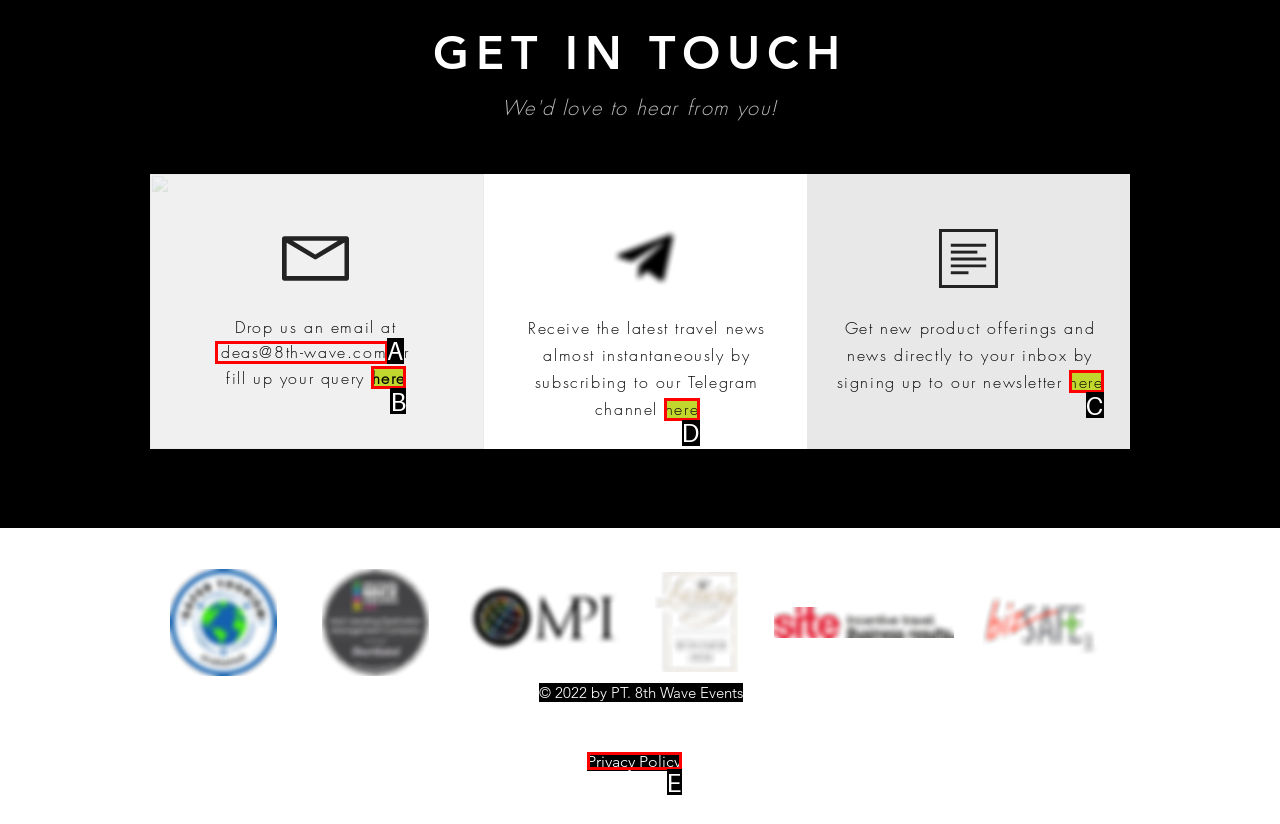Match the HTML element to the description: ideas@8th-wave.com. Respond with the letter of the correct option directly.

A